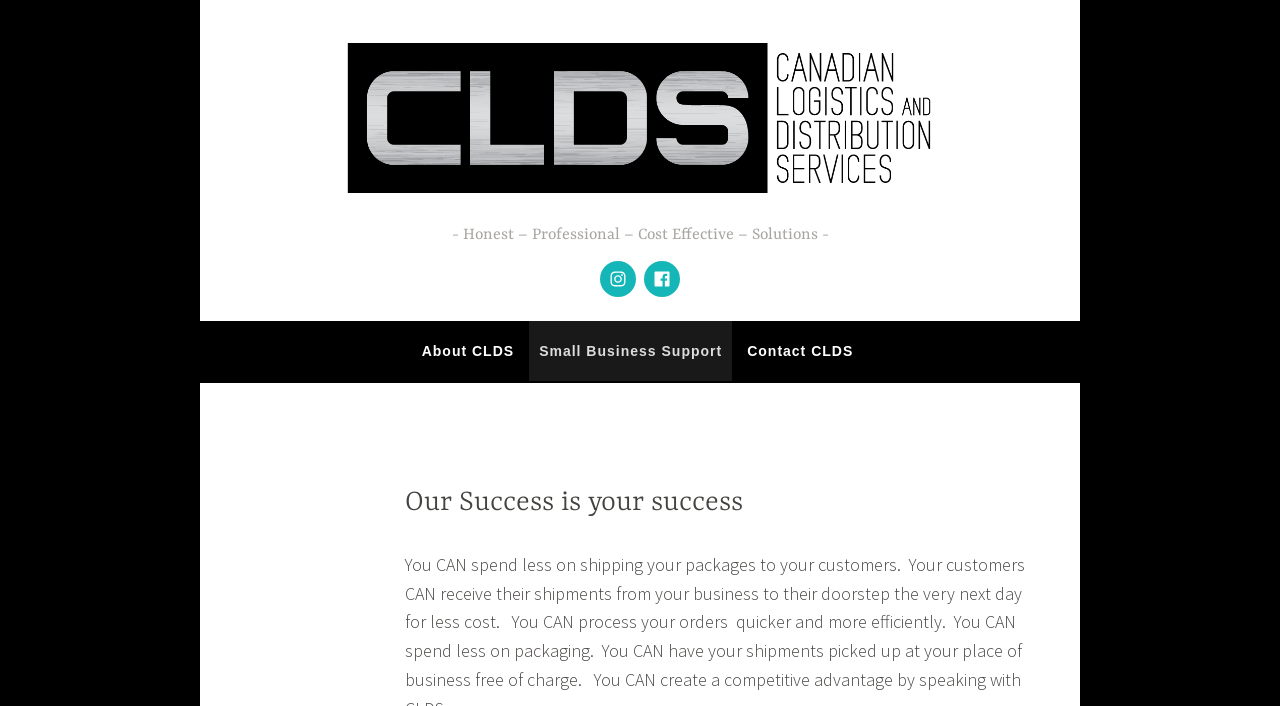What is the main service offered?
Please ensure your answer to the question is detailed and covers all necessary aspects.

I found the main service offered by looking at the link element with the bounding box coordinates [0.316, 0.685, 0.37, 0.753] labeled as 'FREIGHT ROUTING'. This suggests that freight routing is the primary service provided by the company.